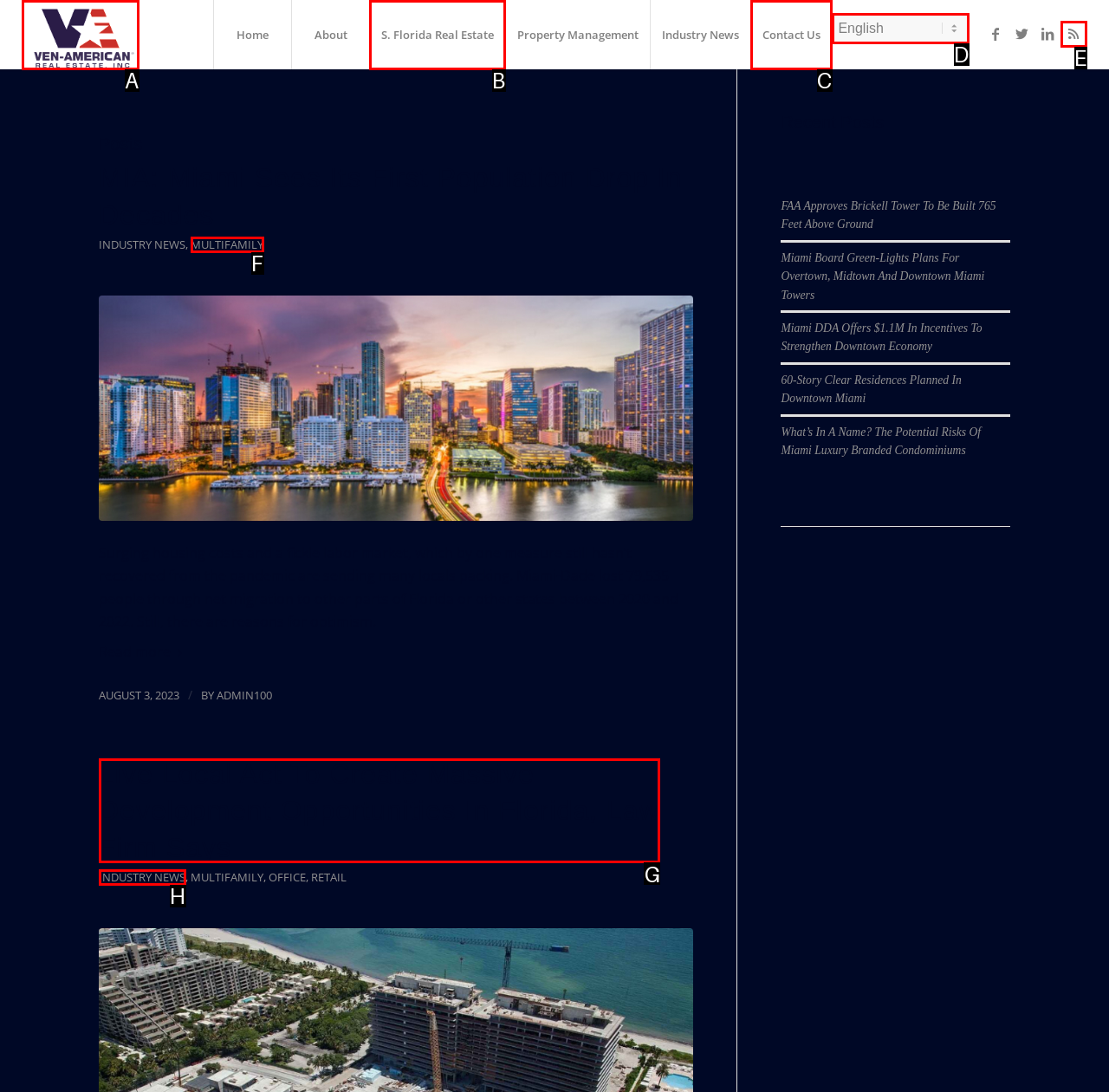Using the element description: alt="Ven-American Real Estate Inc", select the HTML element that matches best. Answer with the letter of your choice.

A